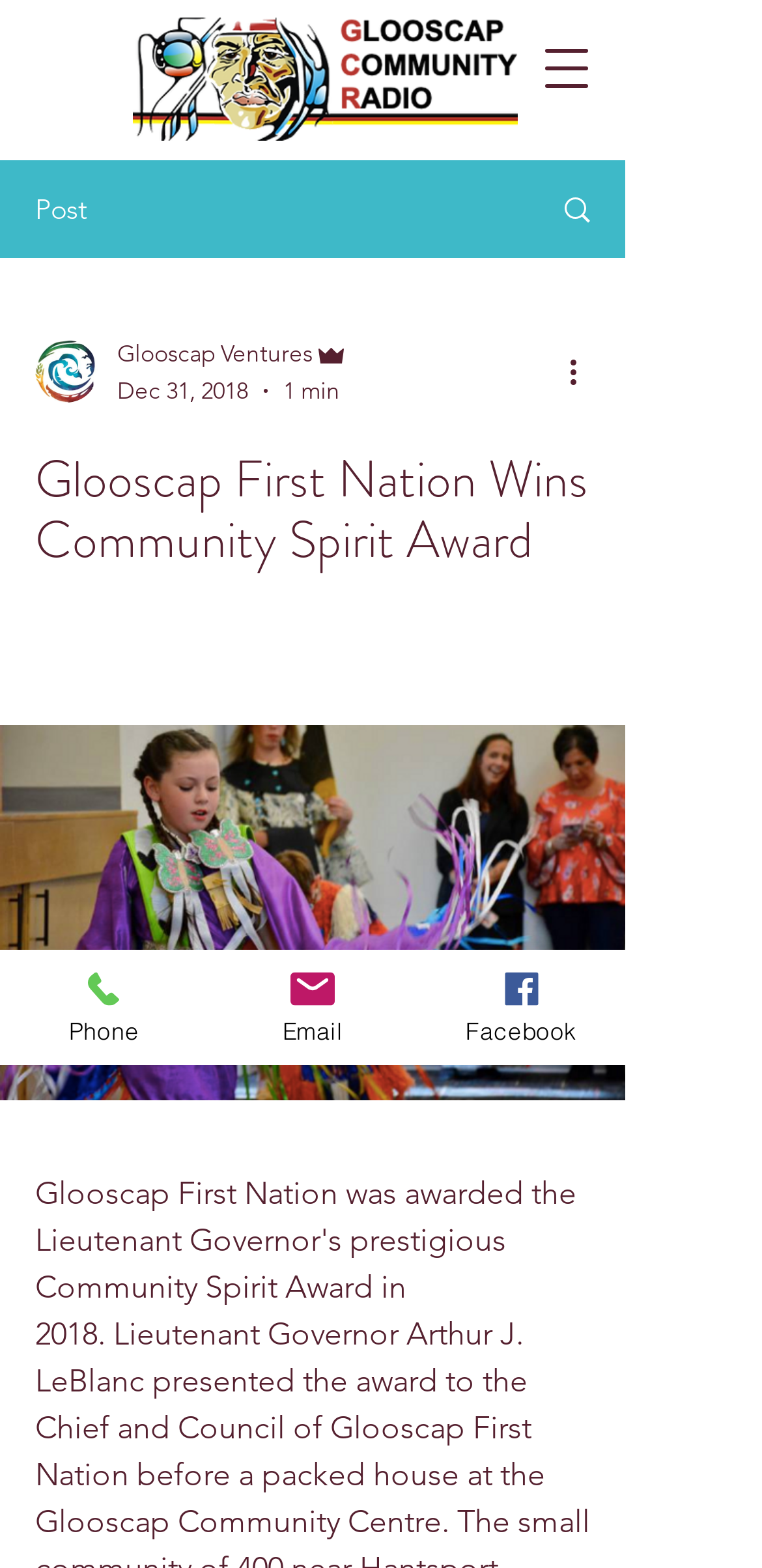Based on the image, please respond to the question with as much detail as possible:
What is the name of the radio station mentioned on the webpage?

The answer can be found in the image element with the text 'GLOOSCAP RADIO.png'. This image is likely a logo or a banner of the radio station, and its text content reveals the name of the radio station.